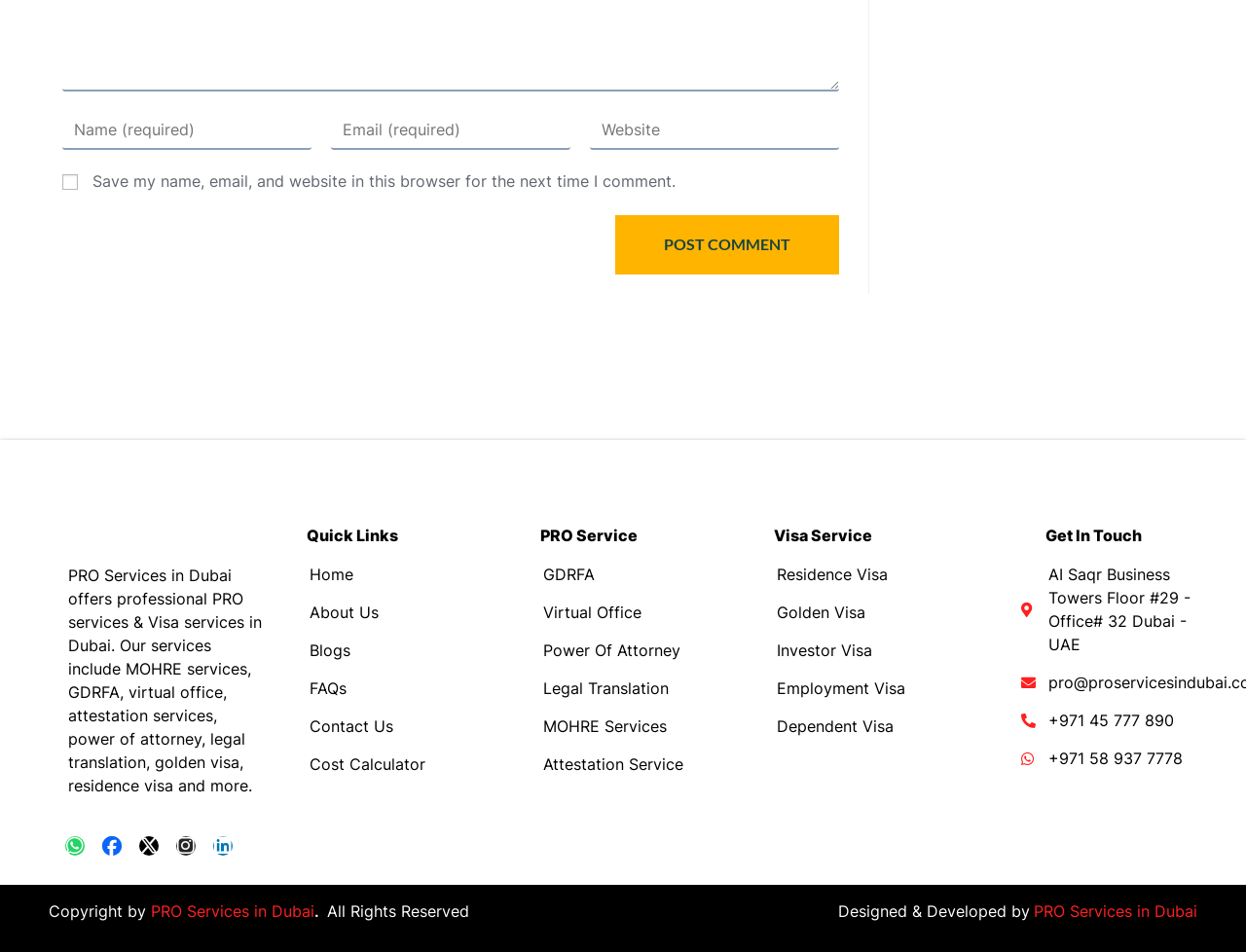Please determine the bounding box coordinates of the element's region to click in order to carry out the following instruction: "Enter your name or username to comment". The coordinates should be four float numbers between 0 and 1, i.e., [left, top, right, bottom].

[0.05, 0.117, 0.25, 0.158]